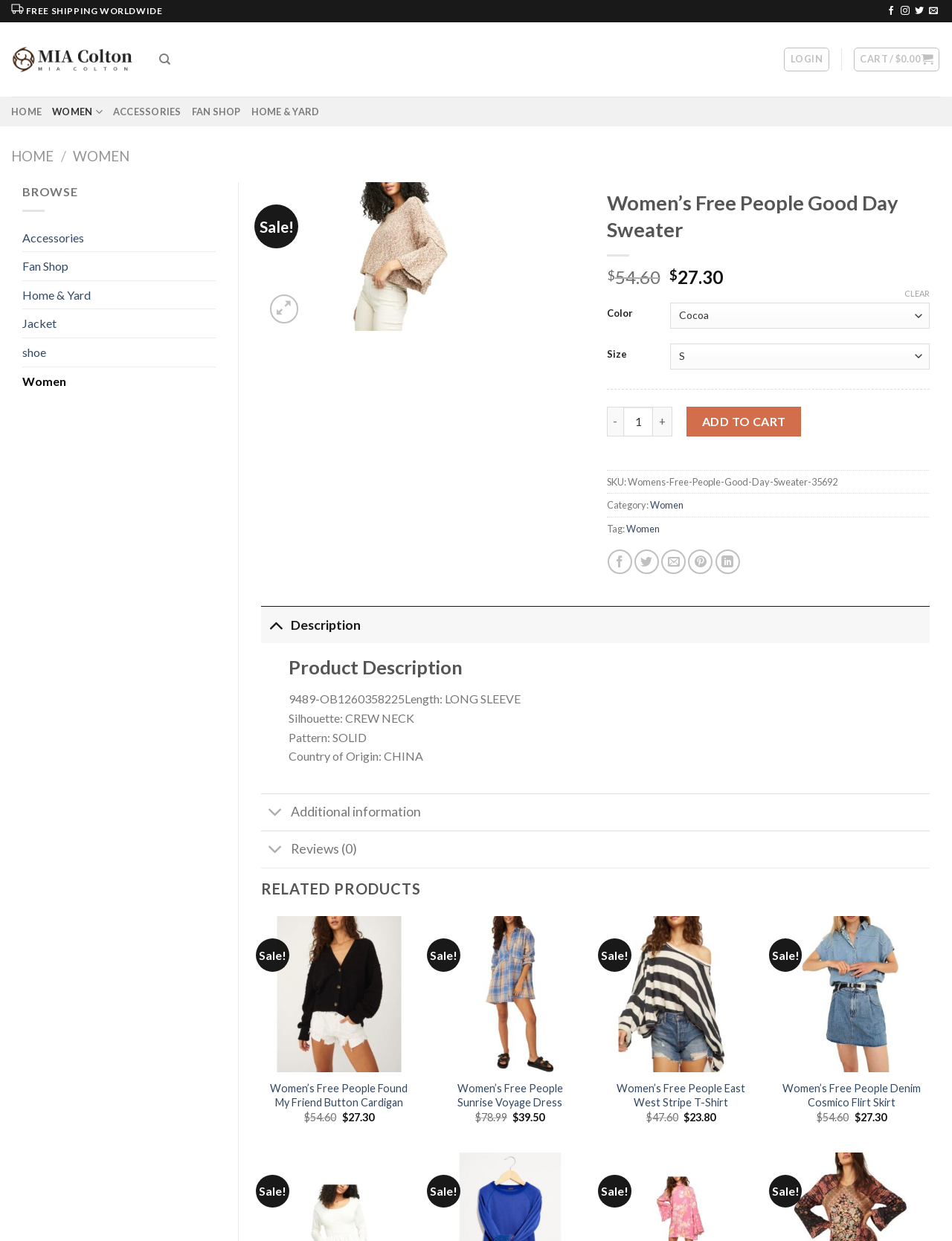Identify the coordinates of the bounding box for the element that must be clicked to accomplish the instruction: "Select a color from the dropdown menu".

[0.704, 0.244, 0.977, 0.265]